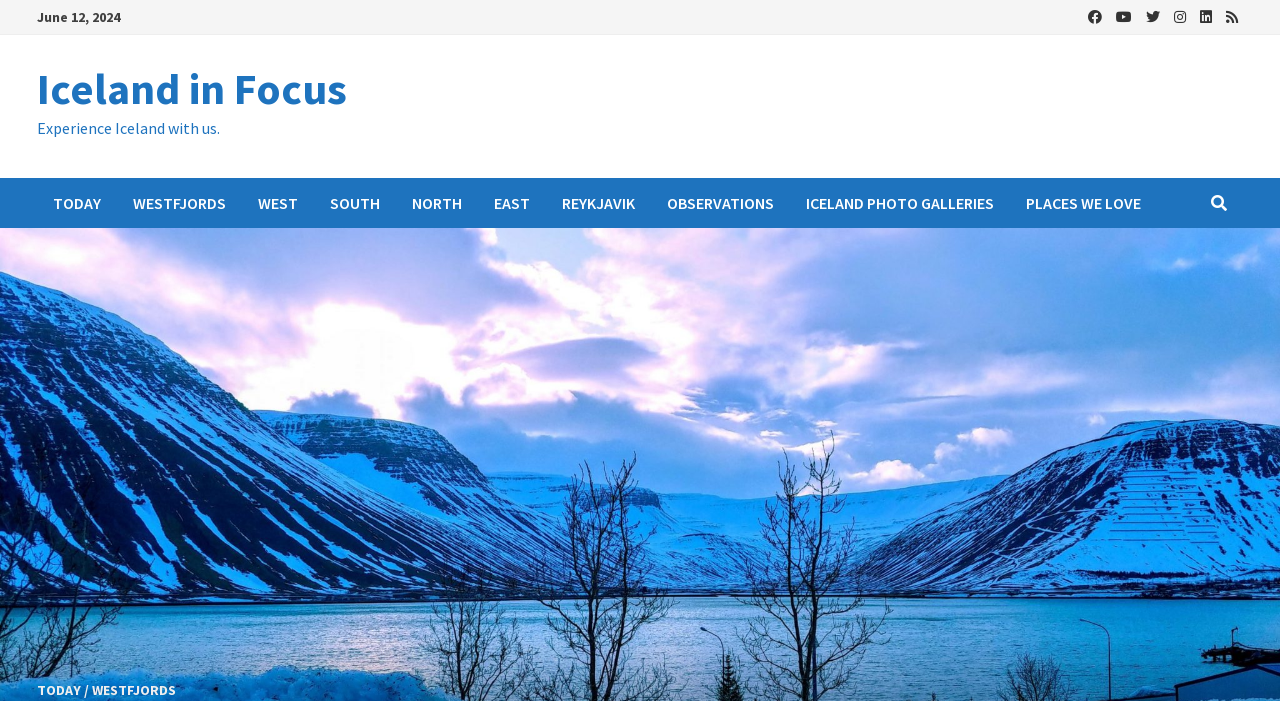Please identify the bounding box coordinates of the element's region that needs to be clicked to fulfill the following instruction: "See Brenton Hardee's profile". The bounding box coordinates should consist of four float numbers between 0 and 1, i.e., [left, top, right, bottom].

None